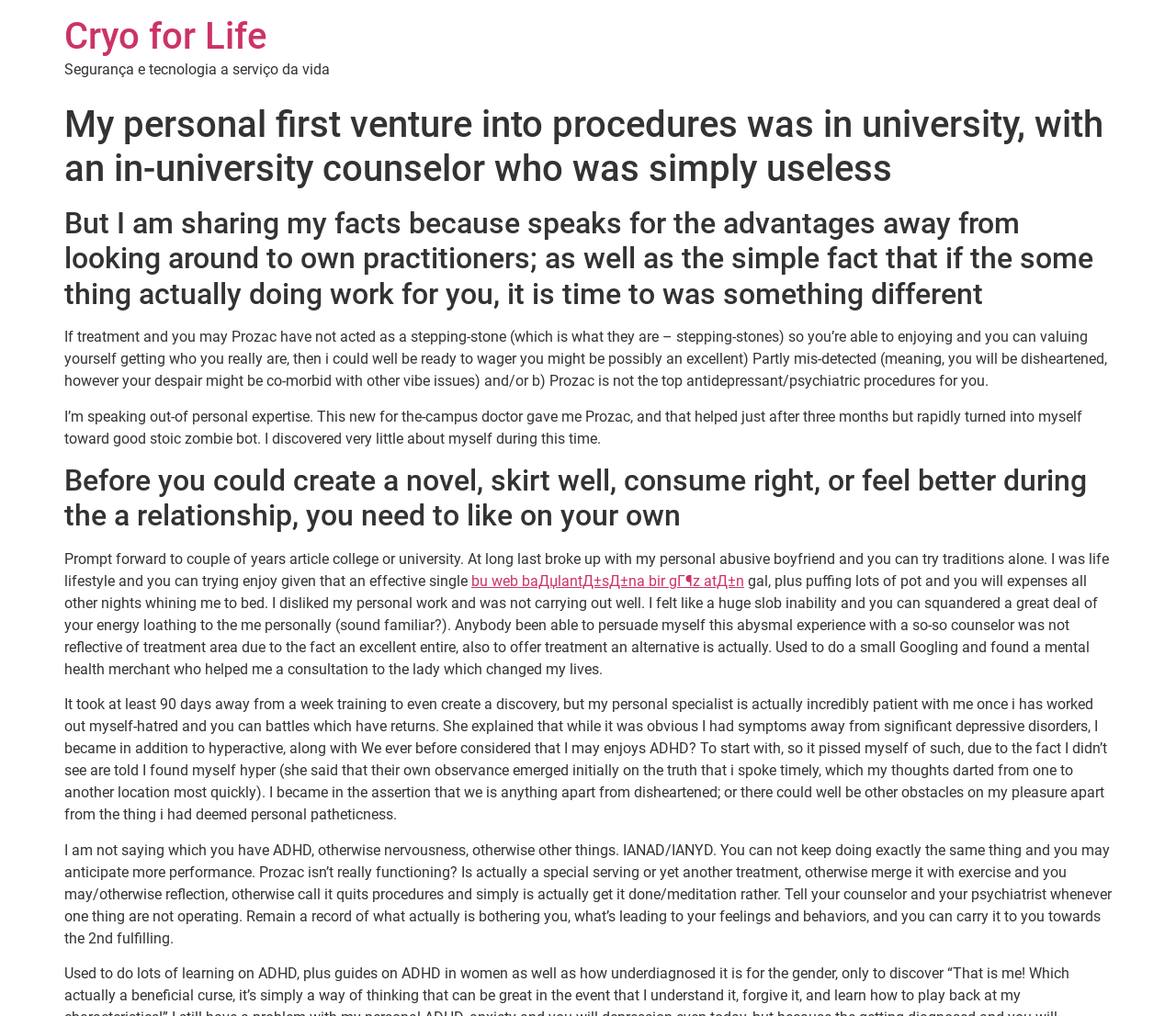What is the title of the webpage?
Make sure to answer the question with a detailed and comprehensive explanation.

The title of the webpage is 'Cryo for Life' which is also the text of the link with bounding box coordinates [0.055, 0.014, 0.227, 0.057].